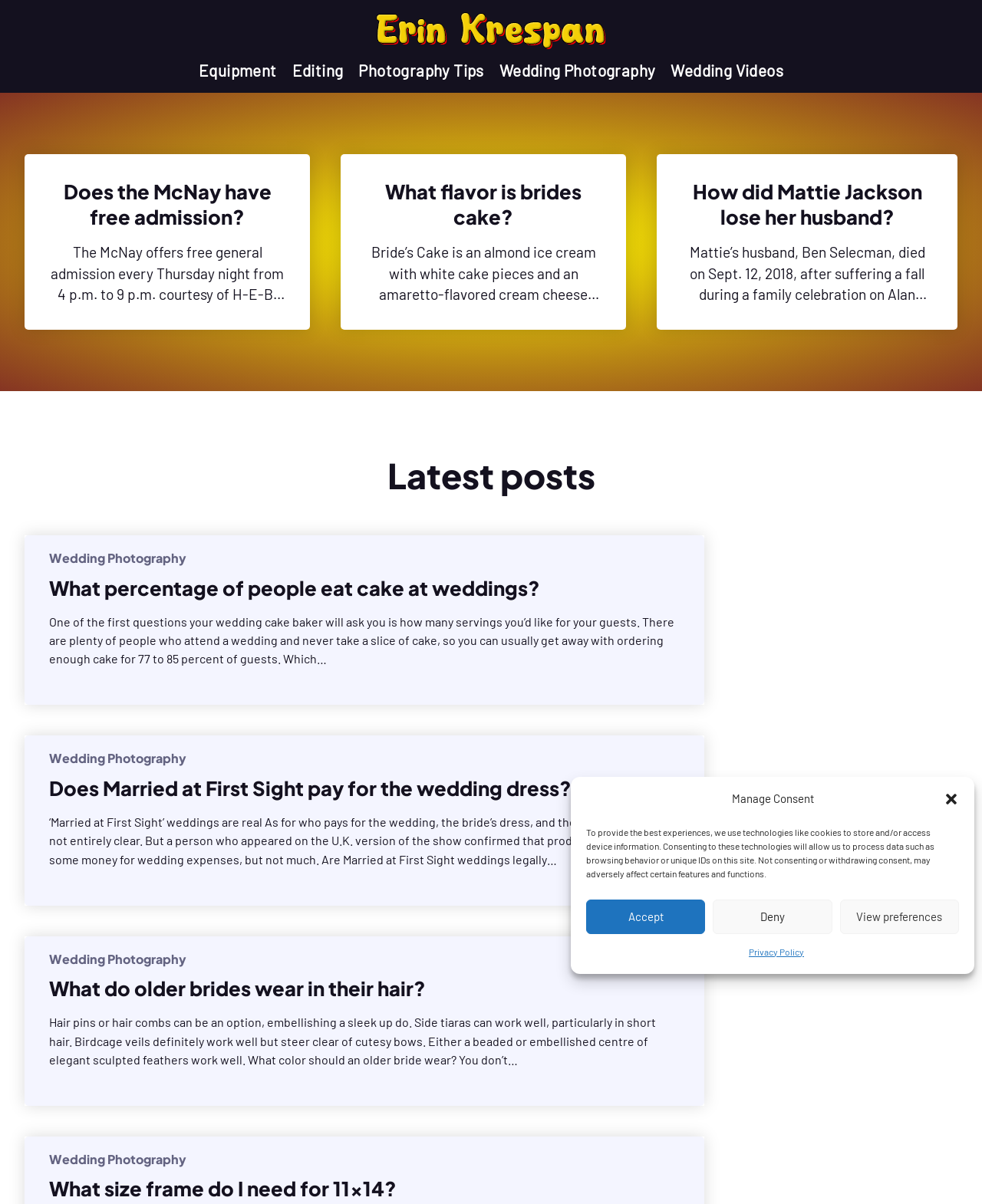Please specify the bounding box coordinates of the clickable section necessary to execute the following command: "Click the 'View preferences' button".

[0.855, 0.747, 0.977, 0.776]